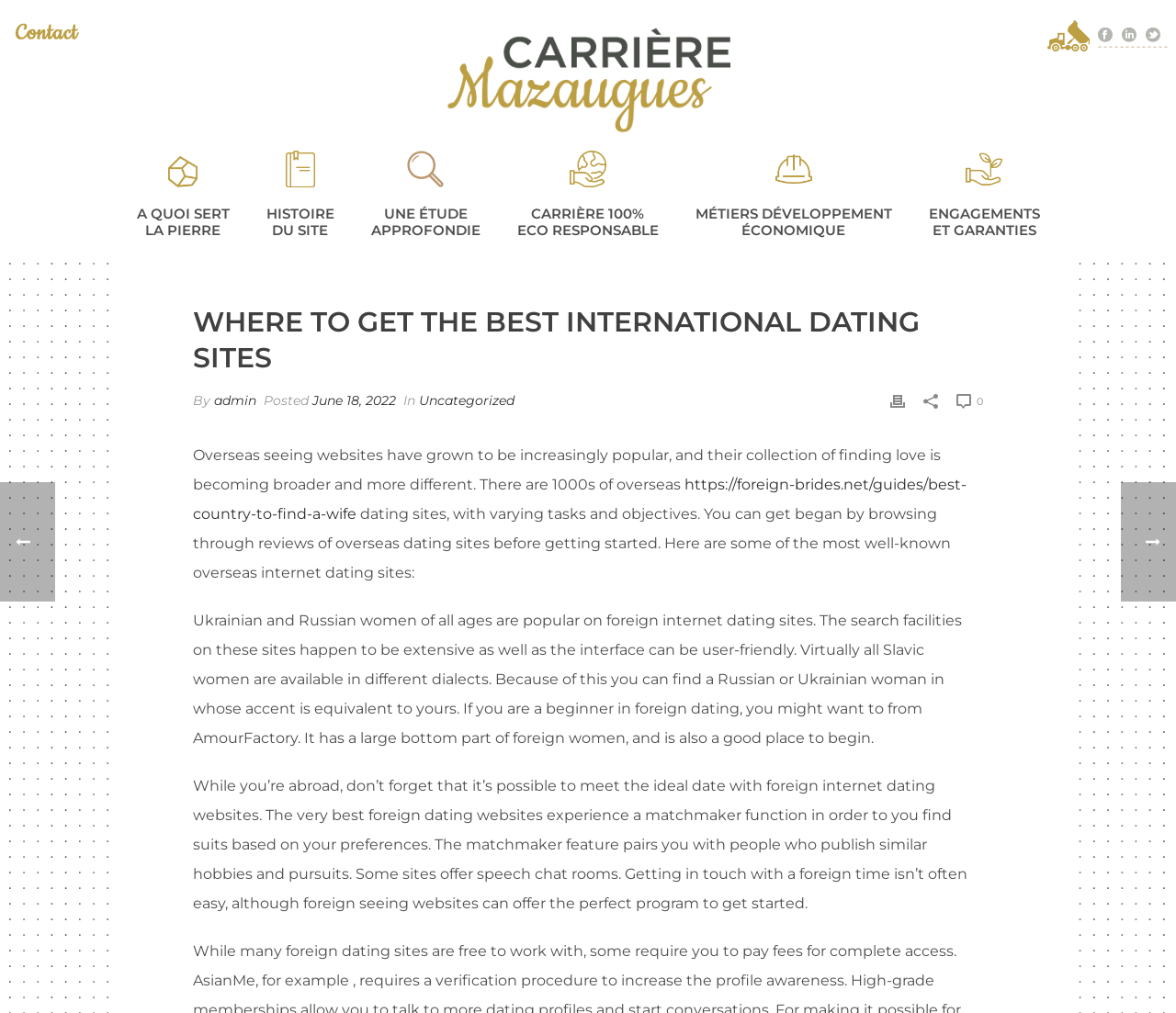Could you highlight the region that needs to be clicked to execute the instruction: "Click the IAMAW link"?

None